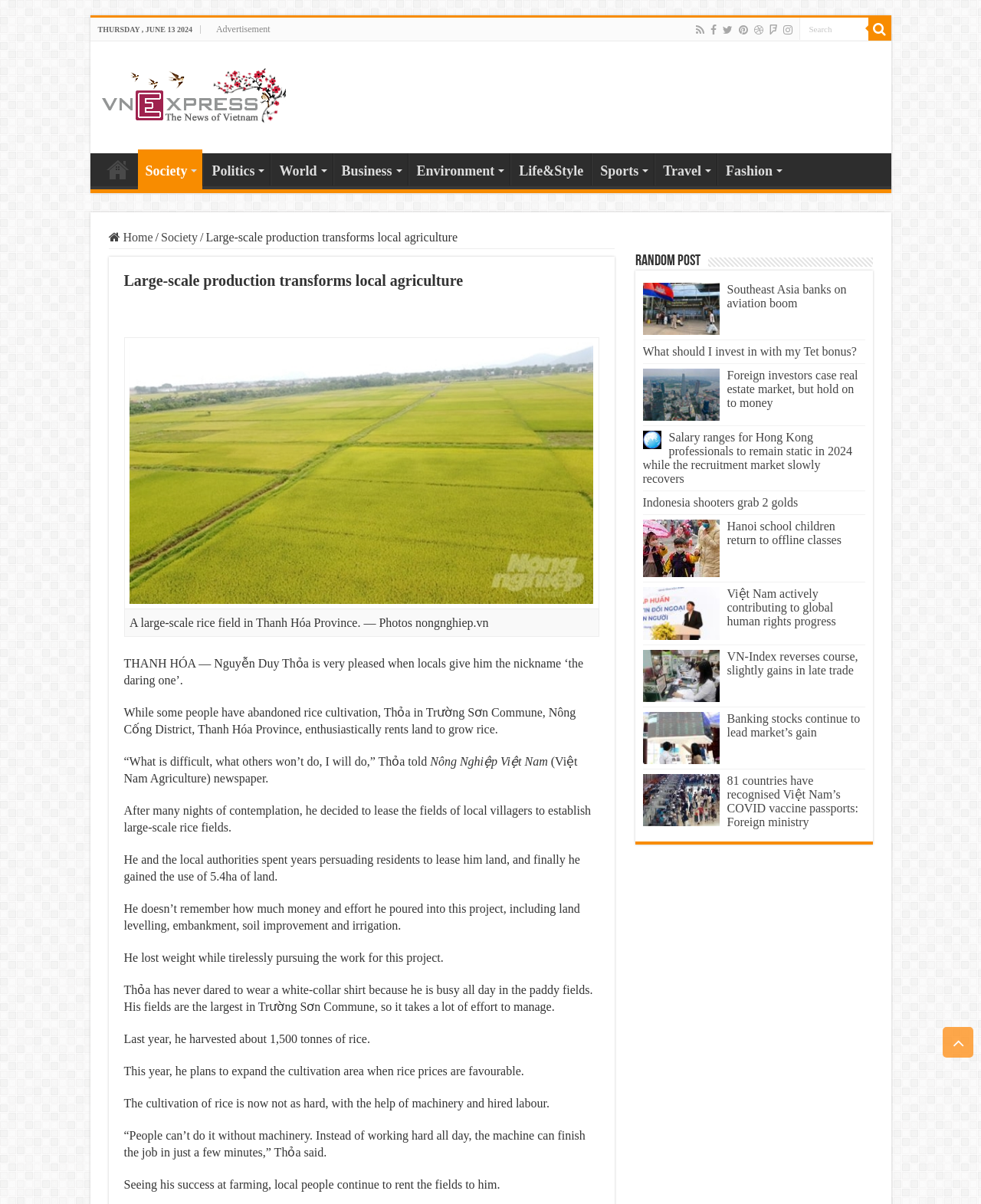Find and provide the bounding box coordinates for the UI element described here: "input value="Search" name="s" title="Search" value="Search"". The coordinates should be given as four float numbers between 0 and 1: [left, top, right, bottom].

[0.814, 0.015, 0.885, 0.033]